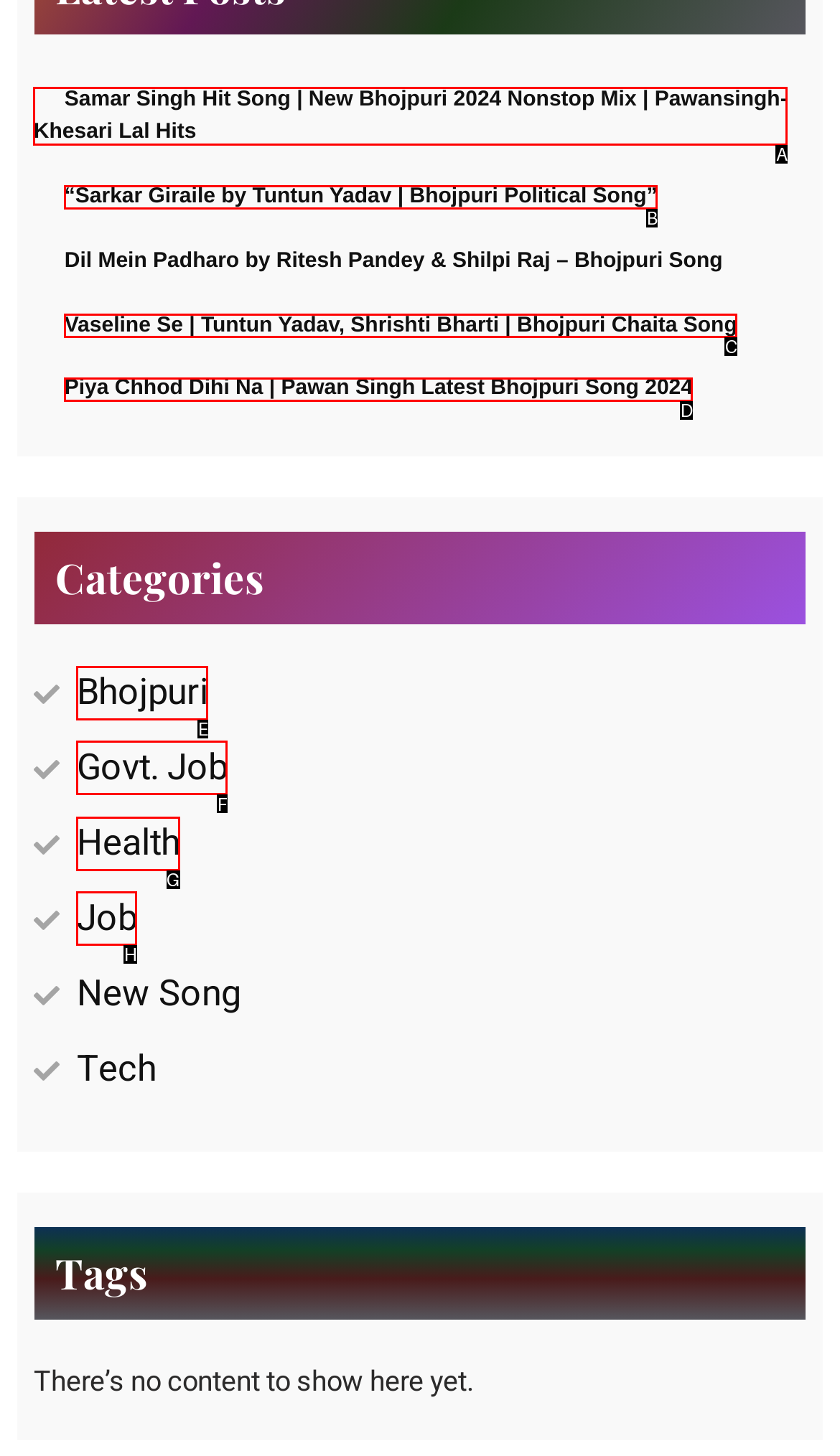Choose the HTML element that needs to be clicked for the given task: View Health related content Respond by giving the letter of the chosen option.

G